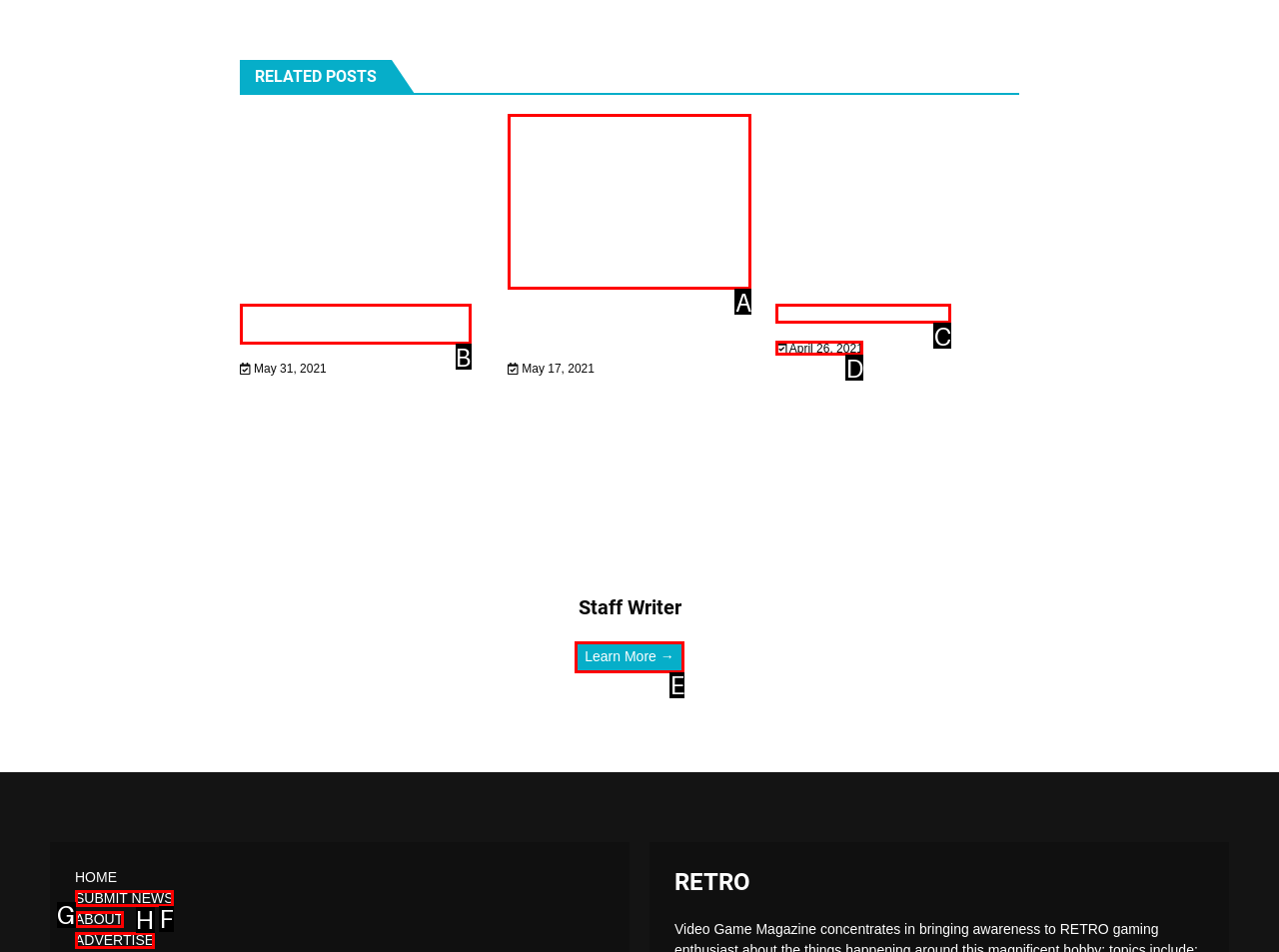Choose the option that matches the following description: CIS 500
Answer with the letter of the correct option.

None